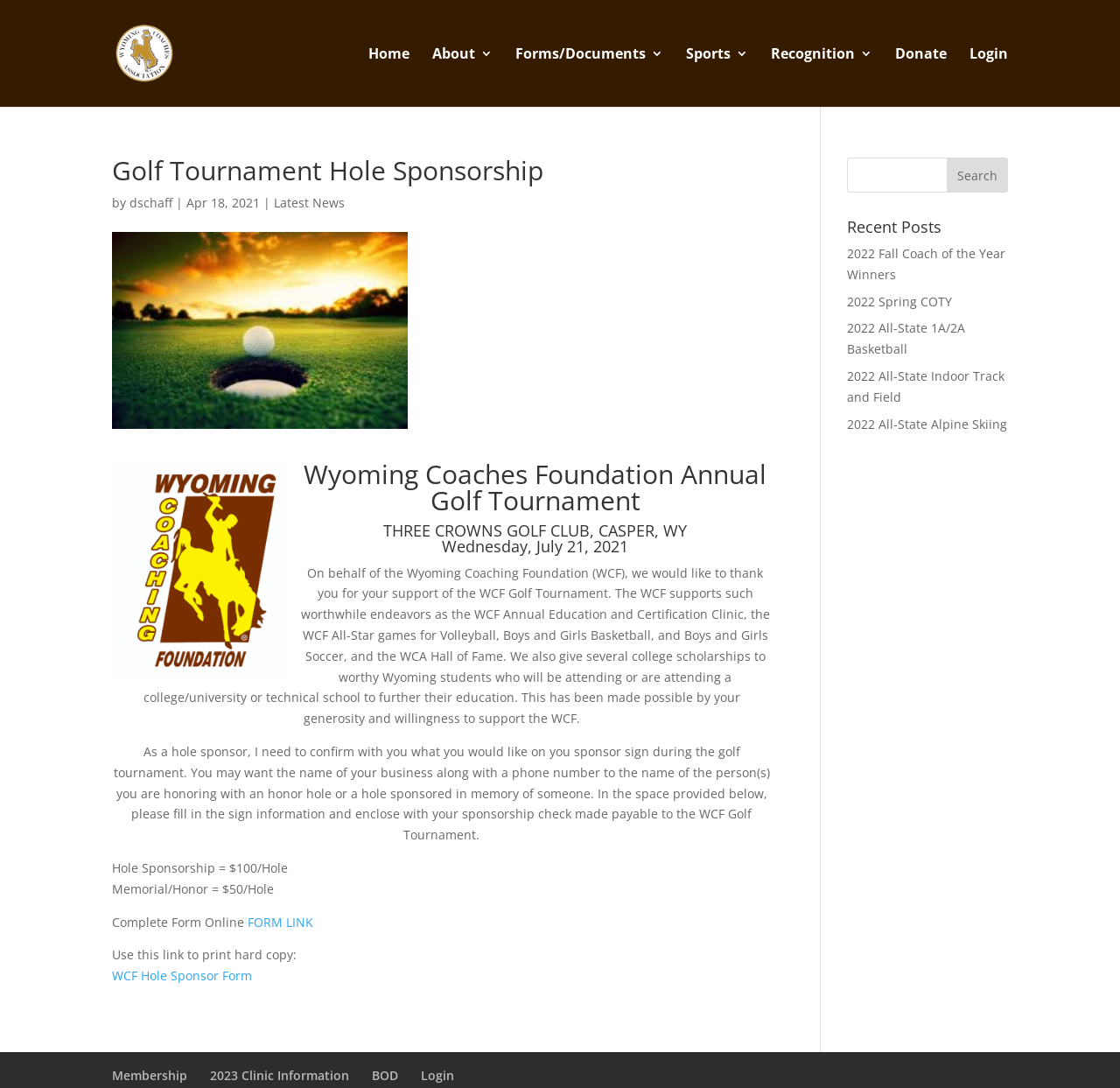Please determine the bounding box coordinates of the area that needs to be clicked to complete this task: 'Search for something'. The coordinates must be four float numbers between 0 and 1, formatted as [left, top, right, bottom].

[0.1, 0.0, 0.9, 0.001]